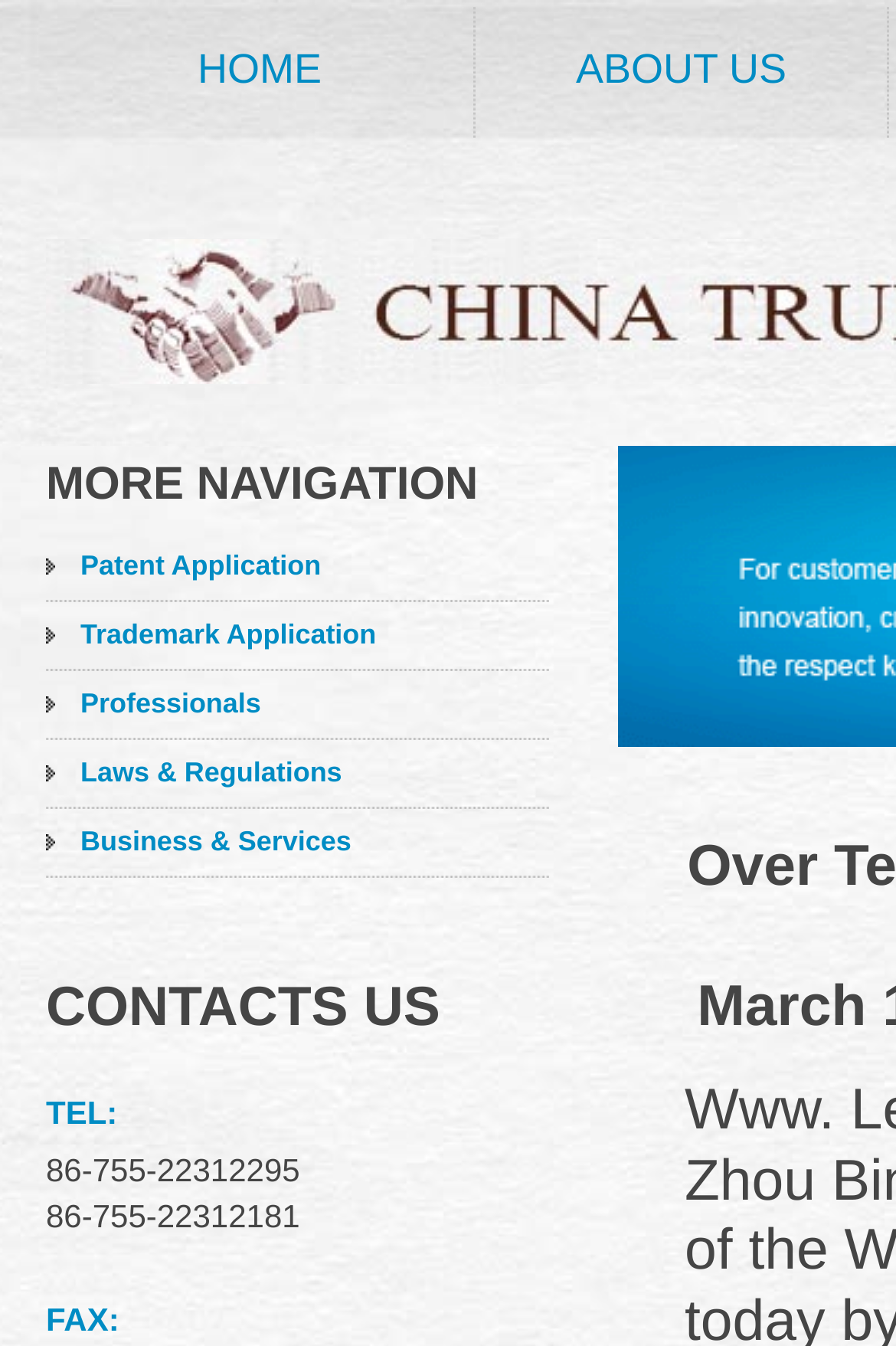Provide the bounding box coordinates of the HTML element this sentence describes: "Laws & Regulations". The bounding box coordinates consist of four float numbers between 0 and 1, i.e., [left, top, right, bottom].

[0.09, 0.562, 0.382, 0.586]